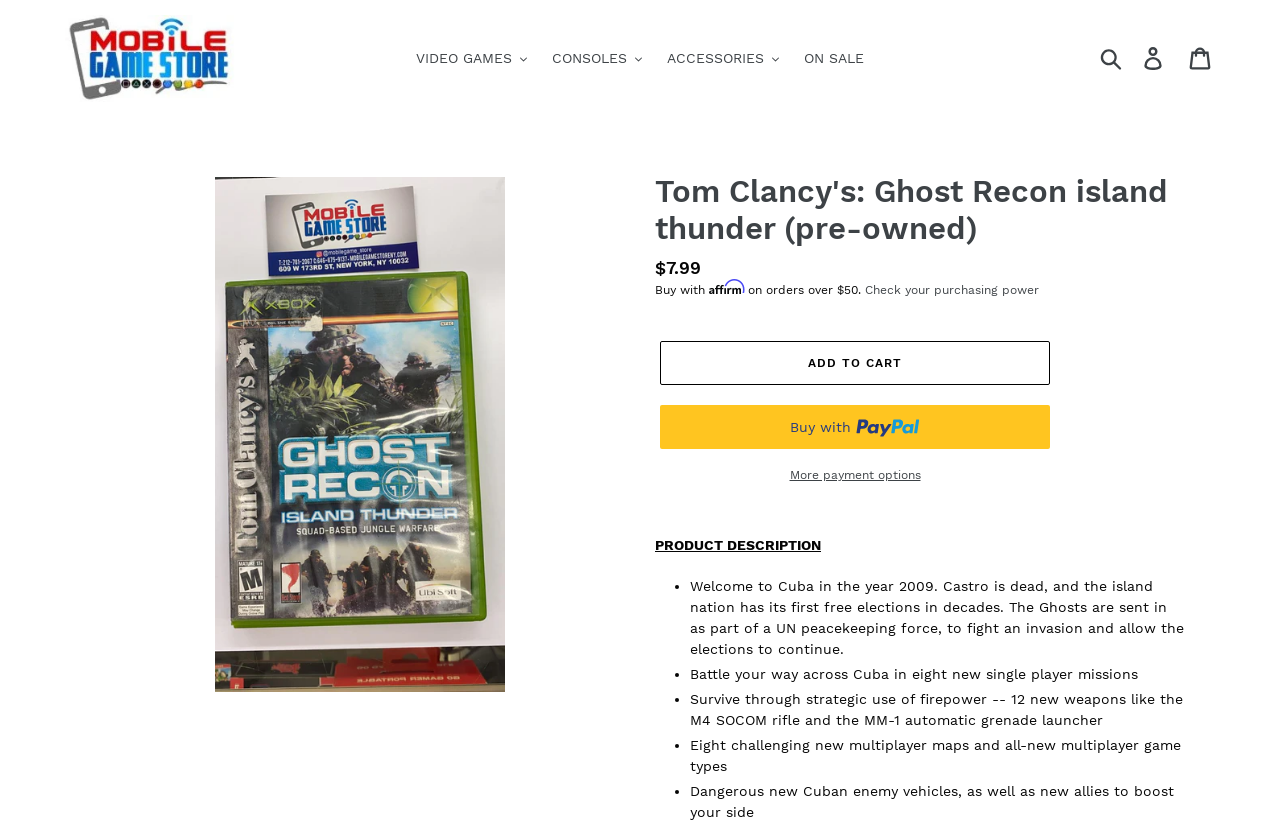Locate the bounding box coordinates of the element that should be clicked to fulfill the instruction: "Click on the 'VIDEO GAMES' button".

[0.317, 0.054, 0.42, 0.087]